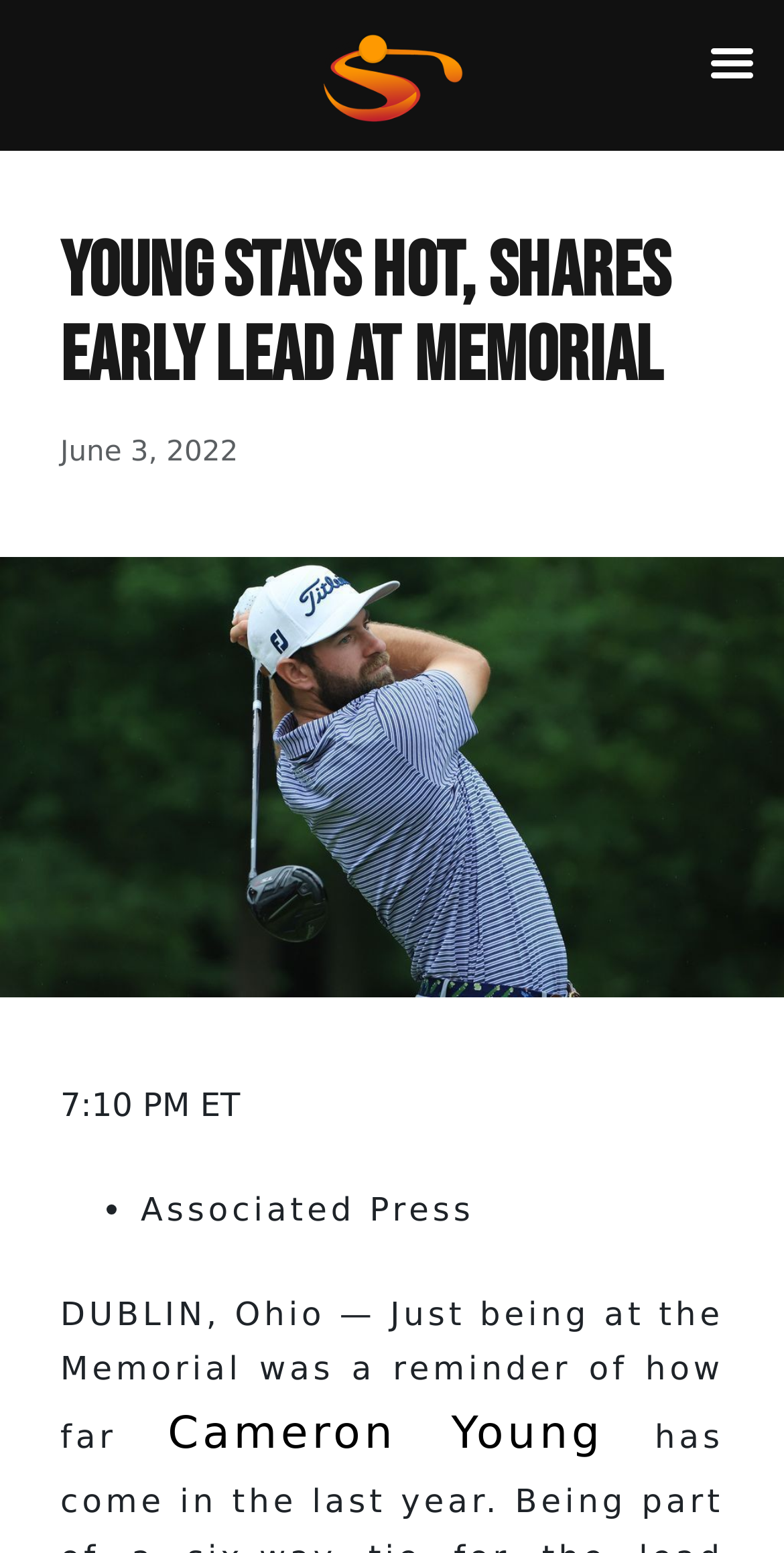What is the time of the article?
Look at the image and construct a detailed response to the question.

I found the time of the article by looking at the static text element located below the date, which says '7:10 PM ET'.